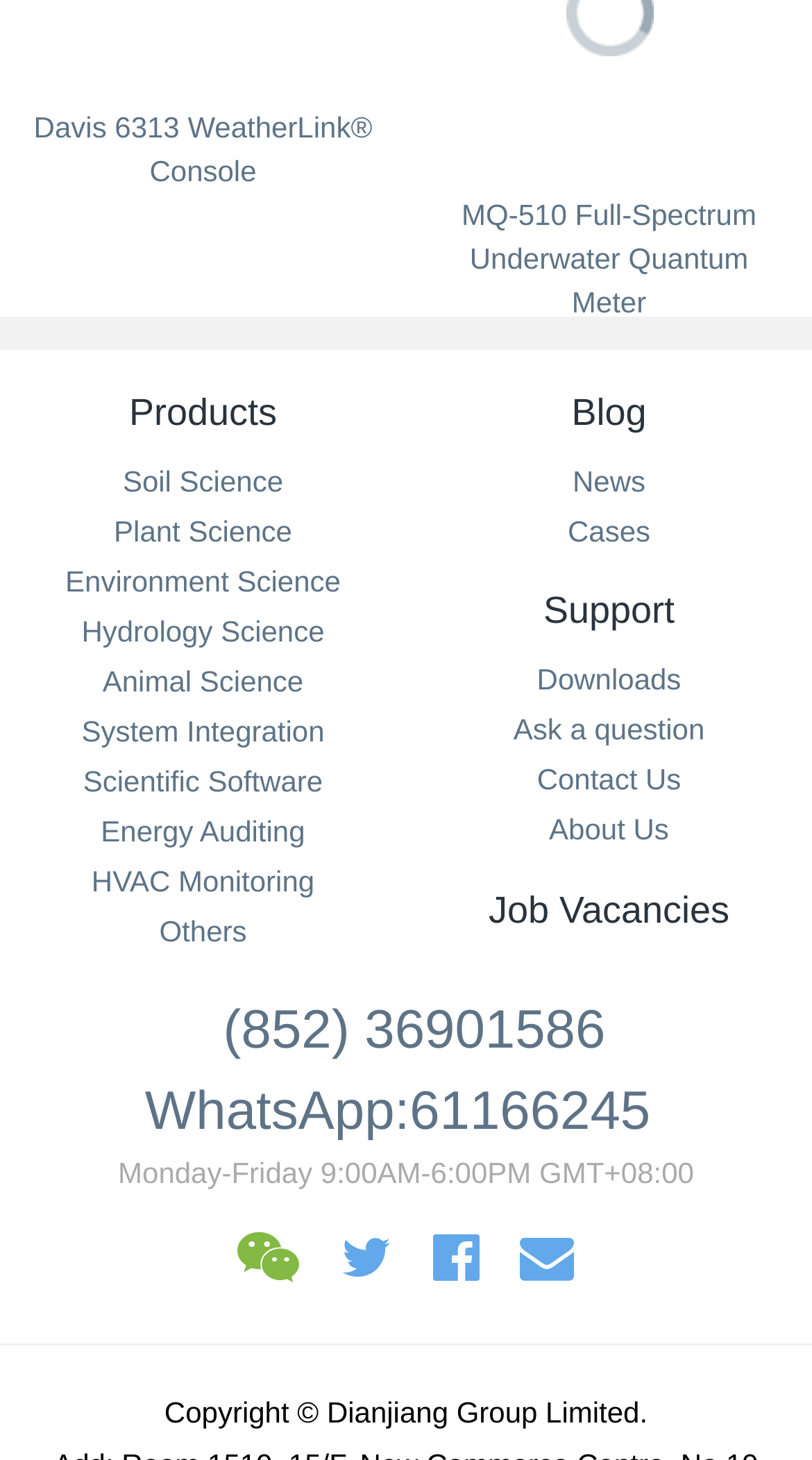Given the element description Products, predict the bounding box coordinates for the UI element in the webpage screenshot. The format should be (top-left x, top-left y, bottom-right x, bottom-right y), and the values should be between 0 and 1.

[0.159, 0.268, 0.341, 0.297]